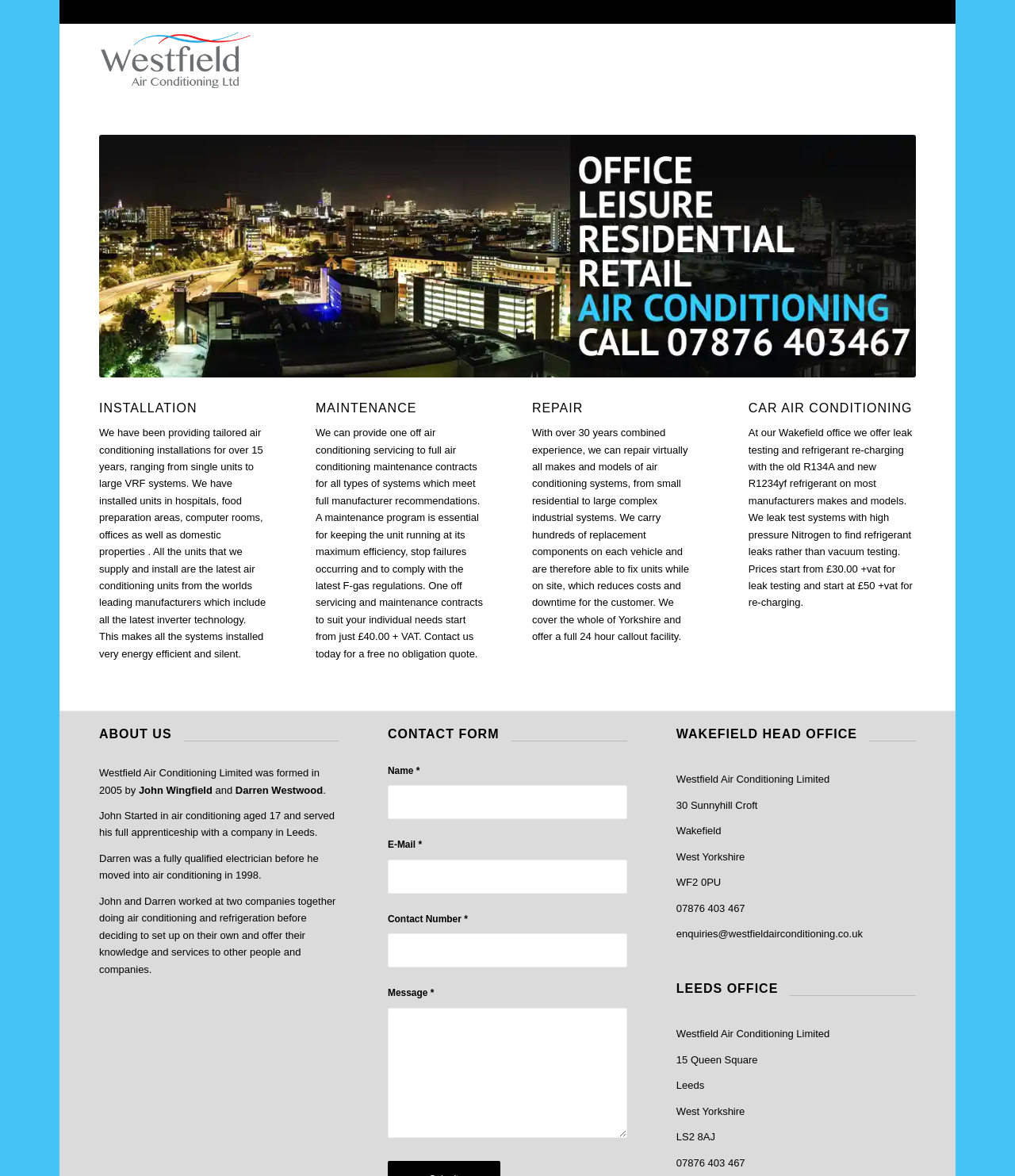Refer to the image and answer the question with as much detail as possible: What is the contact number for Westfield Air Conditioning Limited?

The contact number for Westfield Air Conditioning Limited is mentioned at the bottom of the webpage, under the Wakefield Head Office and Leeds Office sections. It is also mentioned in the meta description of the webpage.